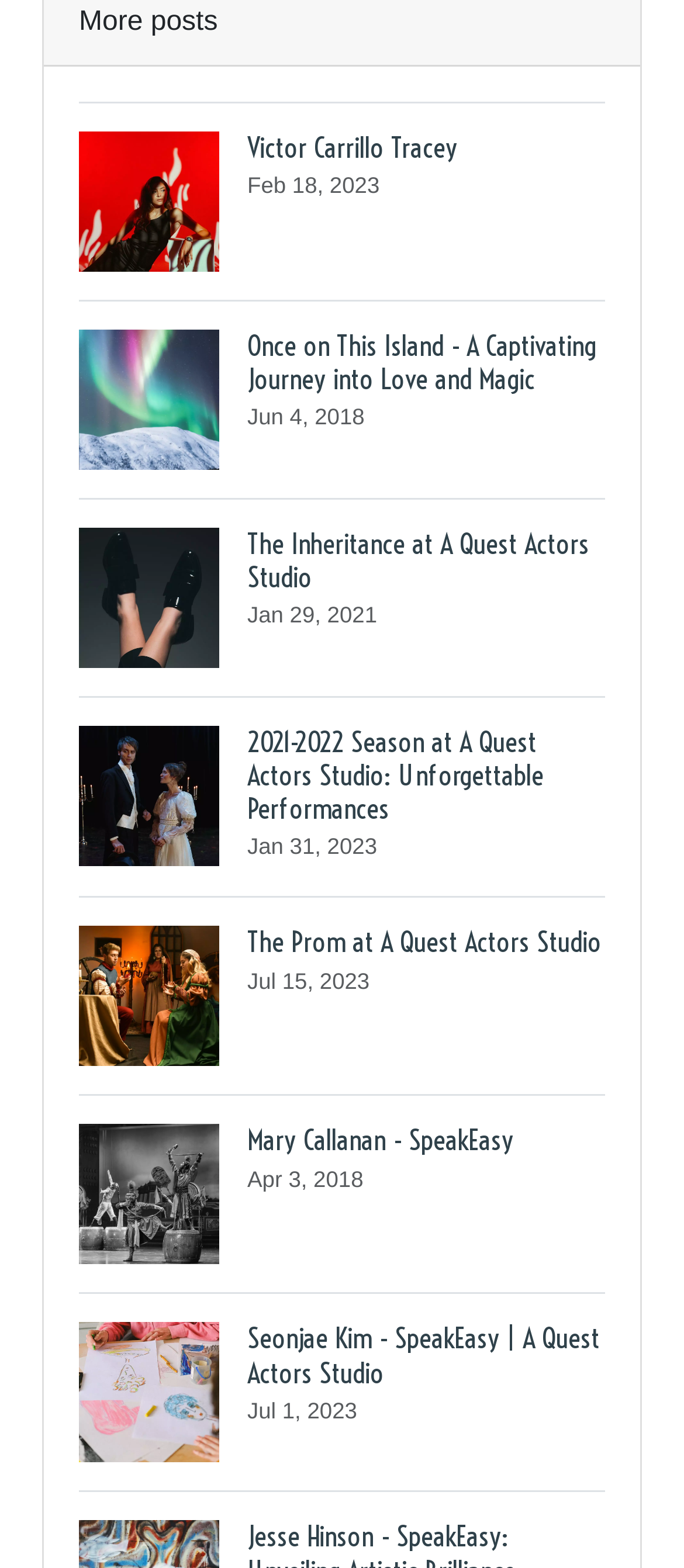Please answer the following question using a single word or phrase: 
What is the date of the last post?

Jul 1, 2023